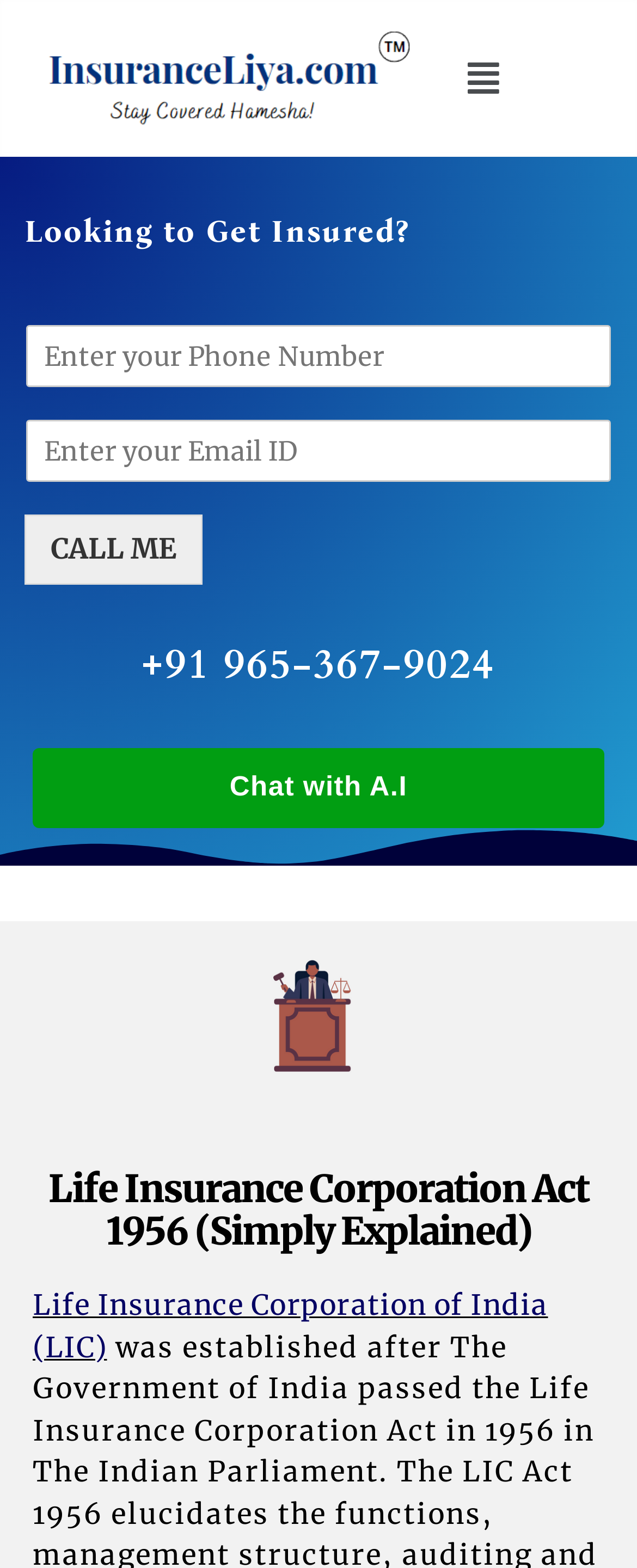What is the main heading of this webpage? Please extract and provide it.

Life Insurance Corporation Act 1956 (Simply Explained)